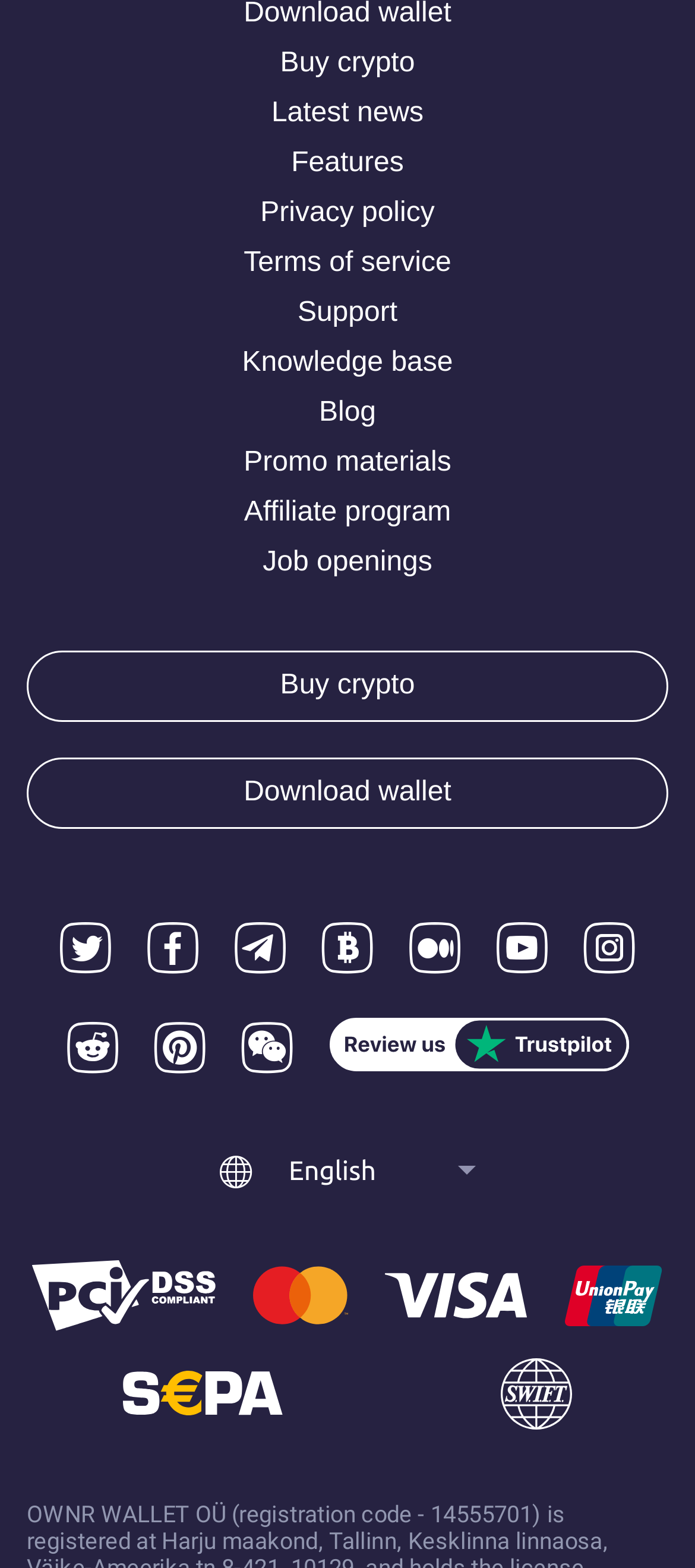How many social media links are available?
Carefully analyze the image and provide a thorough answer to the question.

I counted the number of social media links available on the webpage, which are Twitter, Facebook, Telegram, BitcoinTalk, Medium, Youtube, Instagram, Reddit, and Pinterest.